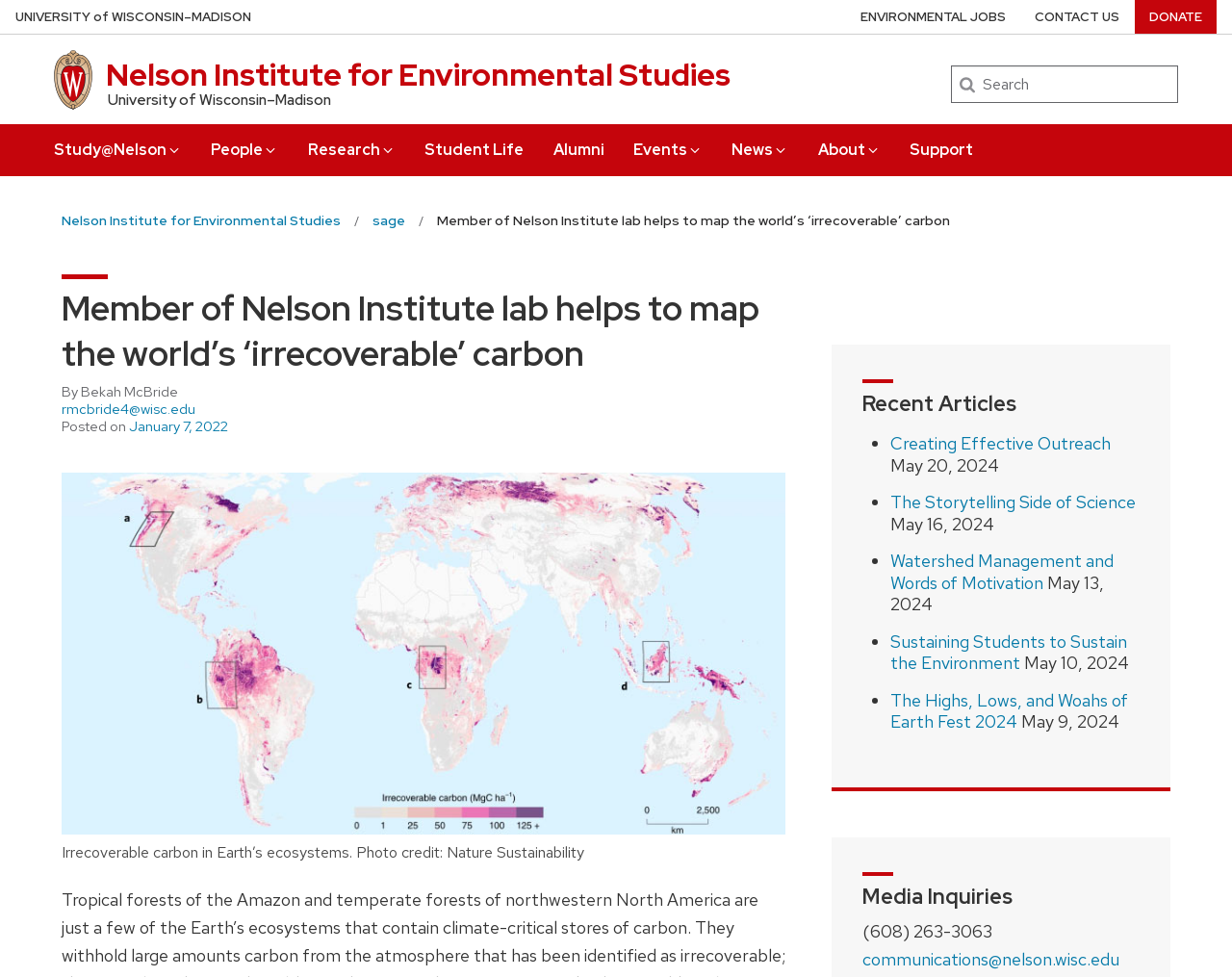Using the information shown in the image, answer the question with as much detail as possible: What is the topic of the main article?

The main article on the webpage is about a member of the Nelson Institute lab helping to map the world's 'irrecoverable' carbon, as indicated by the heading and the figure caption.